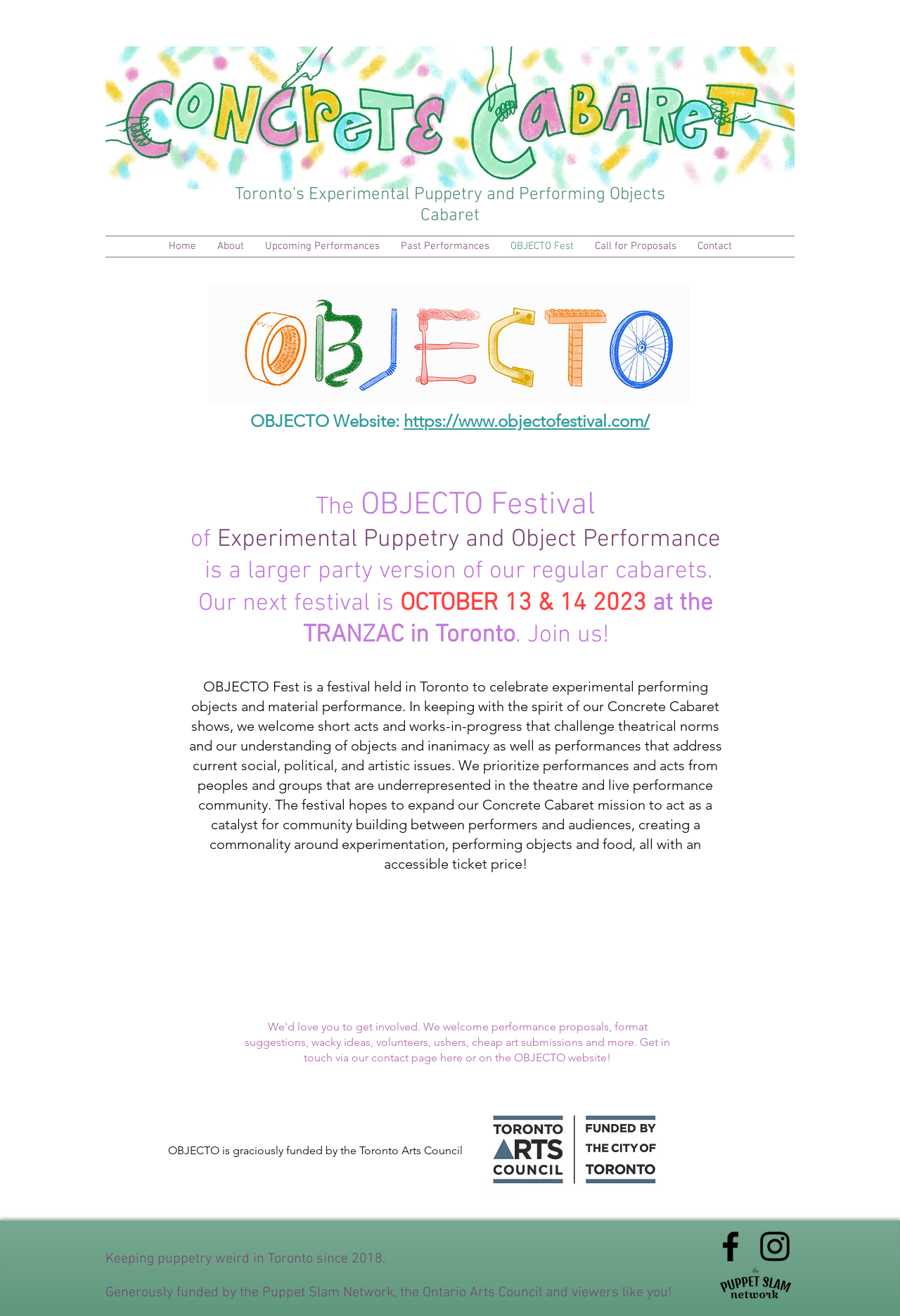Find and provide the bounding box coordinates for the UI element described with: "Call for Proposals".

[0.649, 0.18, 0.763, 0.195]